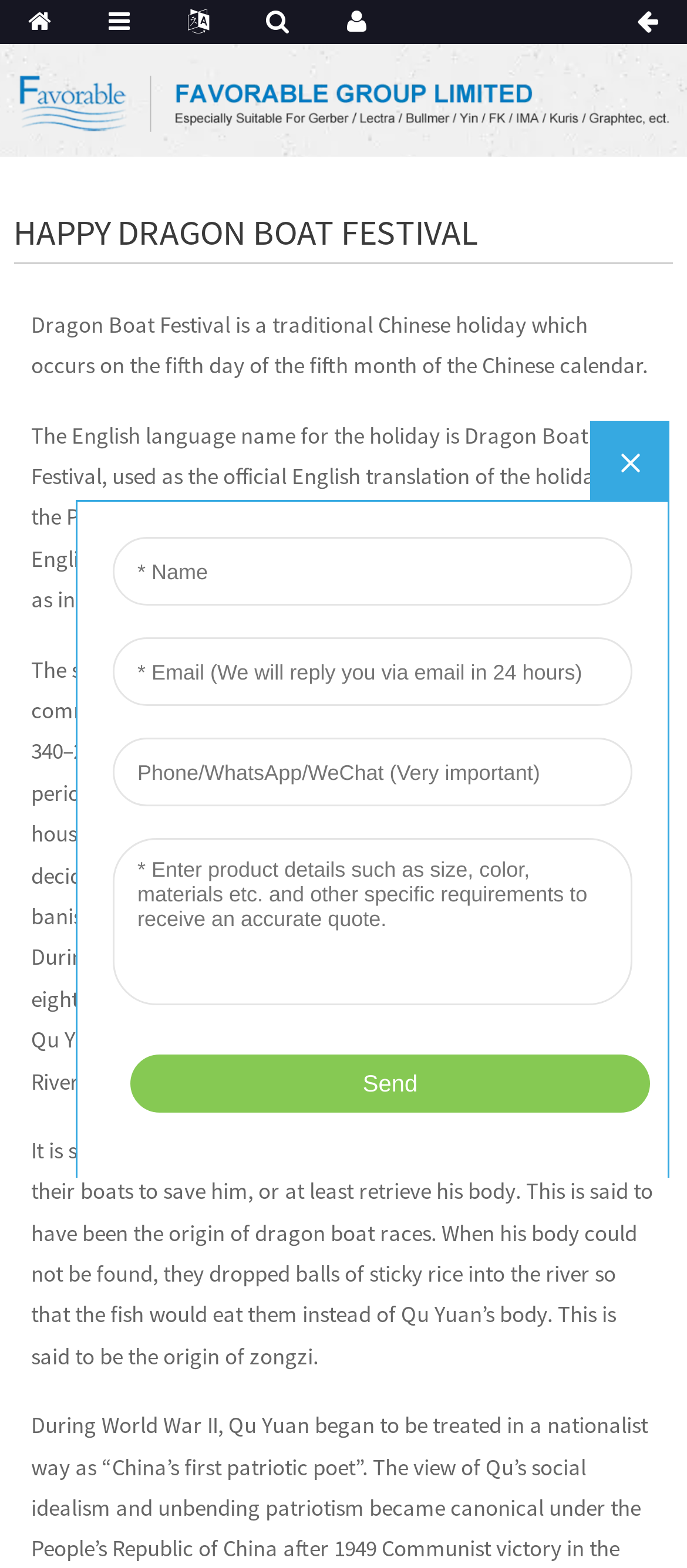How many paragraphs are there in the main content?
Use the screenshot to answer the question with a single word or phrase.

4